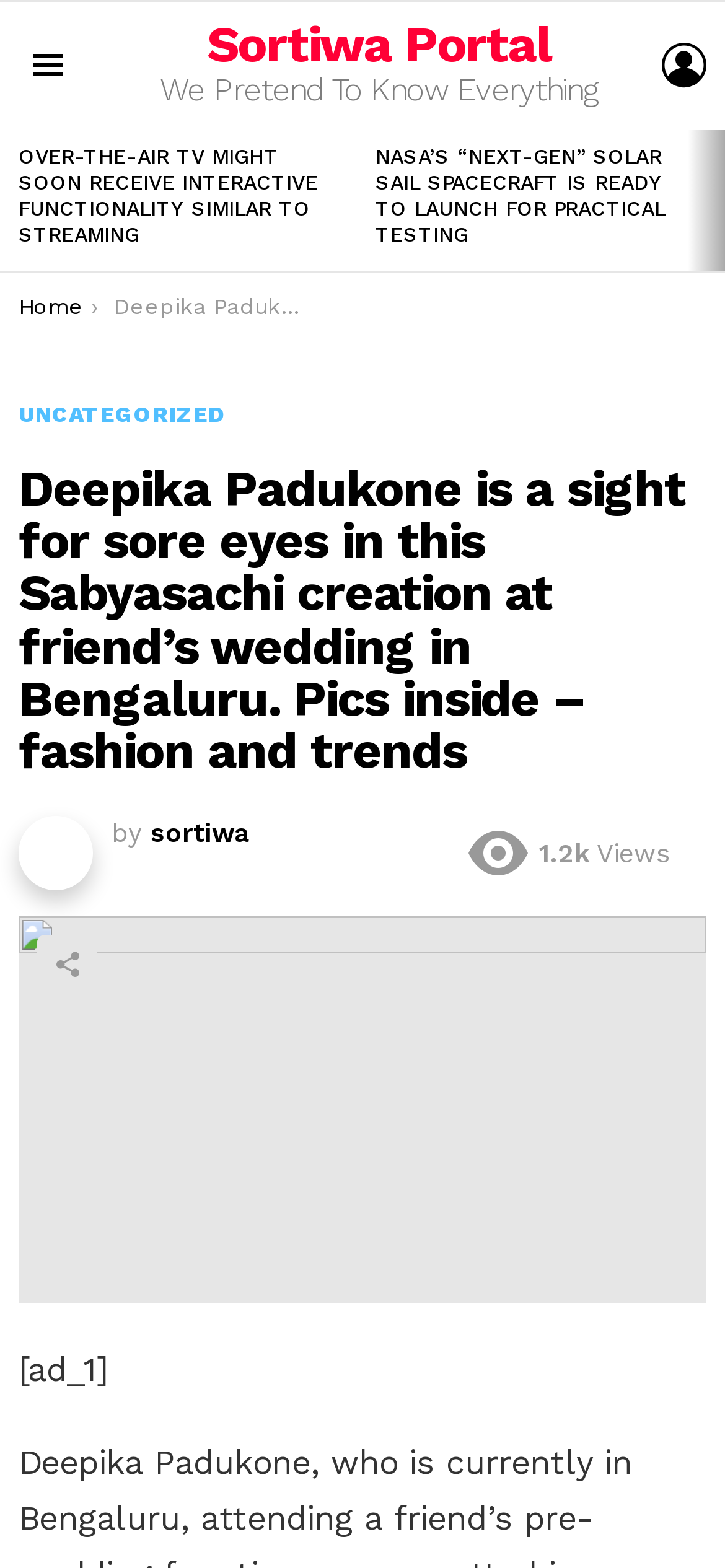Show me the bounding box coordinates of the clickable region to achieve the task as per the instruction: "Login to the website".

[0.913, 0.018, 0.974, 0.065]